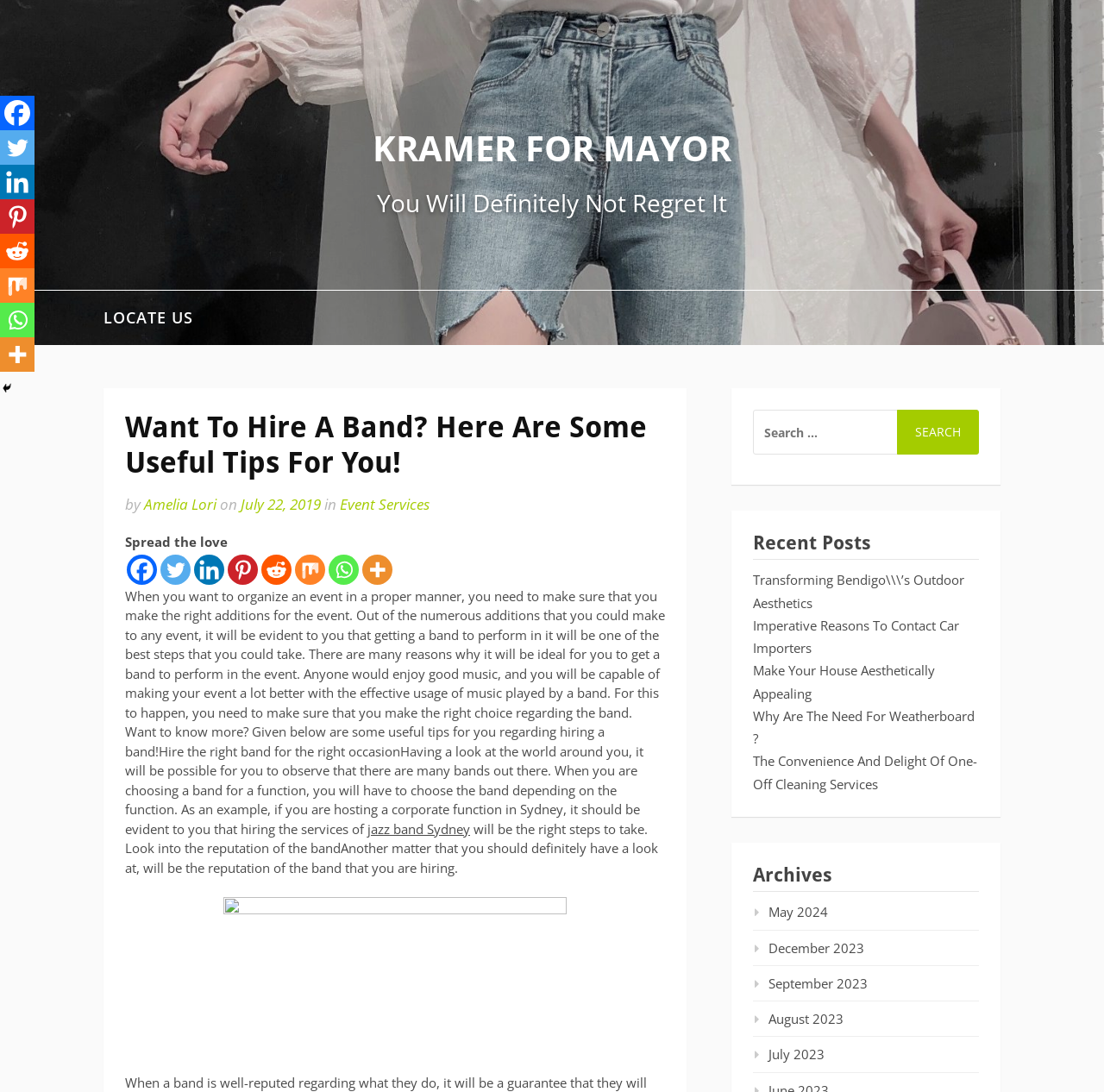From the screenshot, find the bounding box of the UI element matching this description: "Make Your House Aesthetically Appealing". Supply the bounding box coordinates in the form [left, top, right, bottom], each a float between 0 and 1.

[0.682, 0.606, 0.847, 0.643]